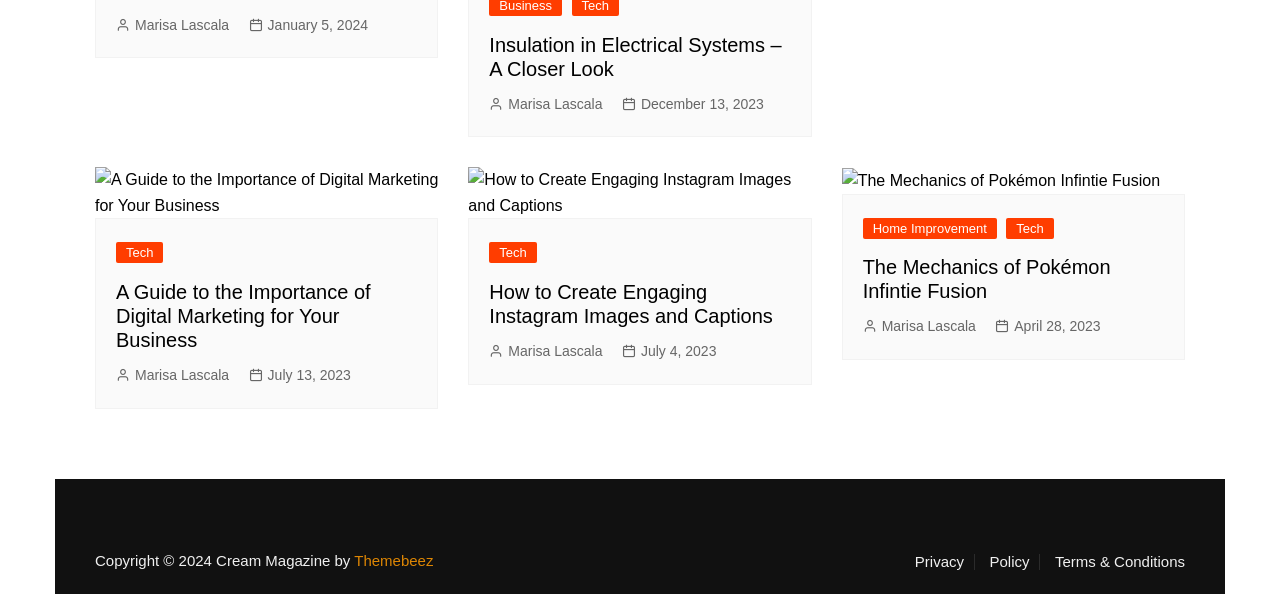Identify the bounding box coordinates of the region I need to click to complete this instruction: "Read the article about insulation in electrical systems".

[0.382, 0.055, 0.618, 0.136]